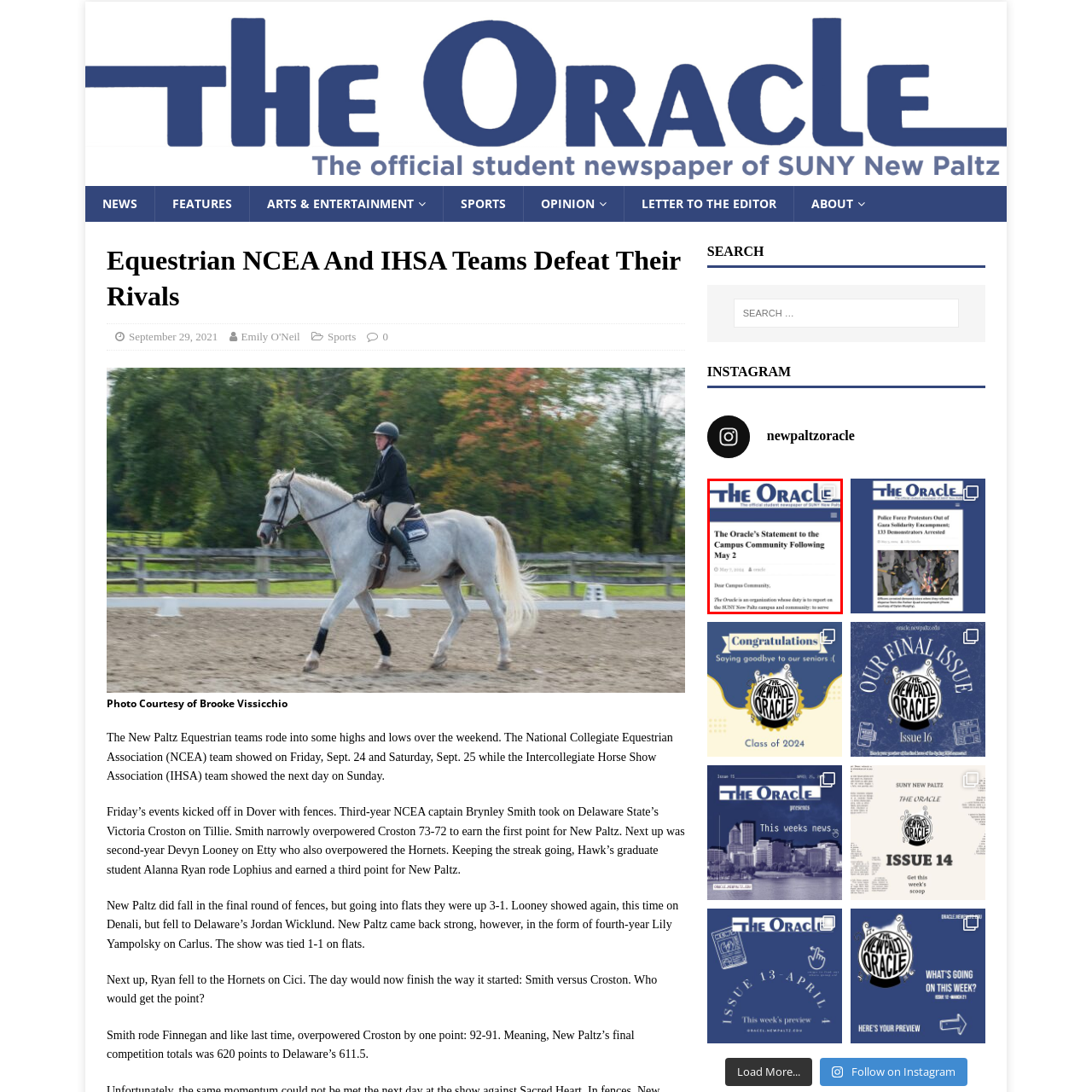Observe the image enclosed by the red border and respond to the subsequent question with a one-word or short phrase:
What is the focus of the newspaper's communication?

Clarity and accessibility